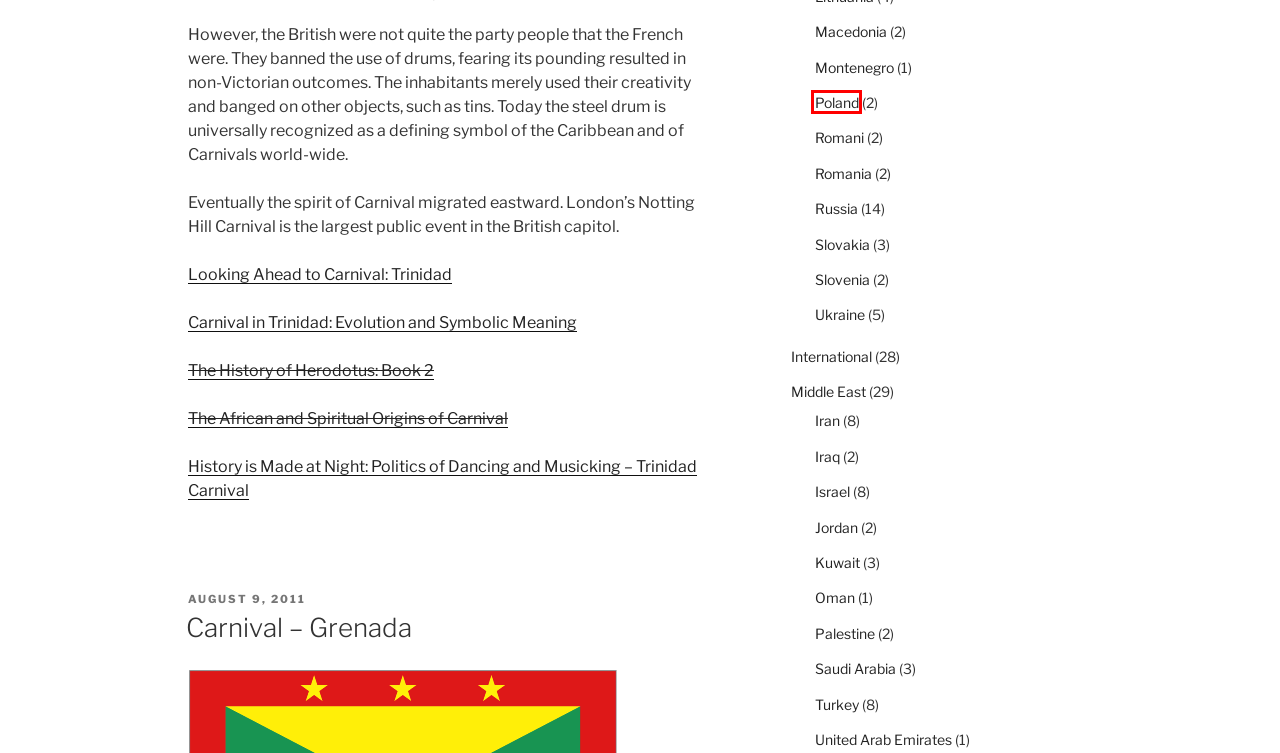You are provided with a screenshot of a webpage highlighting a UI element with a red bounding box. Choose the most suitable webpage description that matches the new page after clicking the element in the bounding box. Here are the candidates:
A. Israel – every day's a holiday!
B. United Arab Emirates – every day's a holiday!
C. Carnival in Trinidad
D. International – every day's a holiday!
E. Turkey – every day's a holiday!
F. Iran – every day's a holiday!
G. Saudi Arabia – every day's a holiday!
H. Poland – every day's a holiday!

H